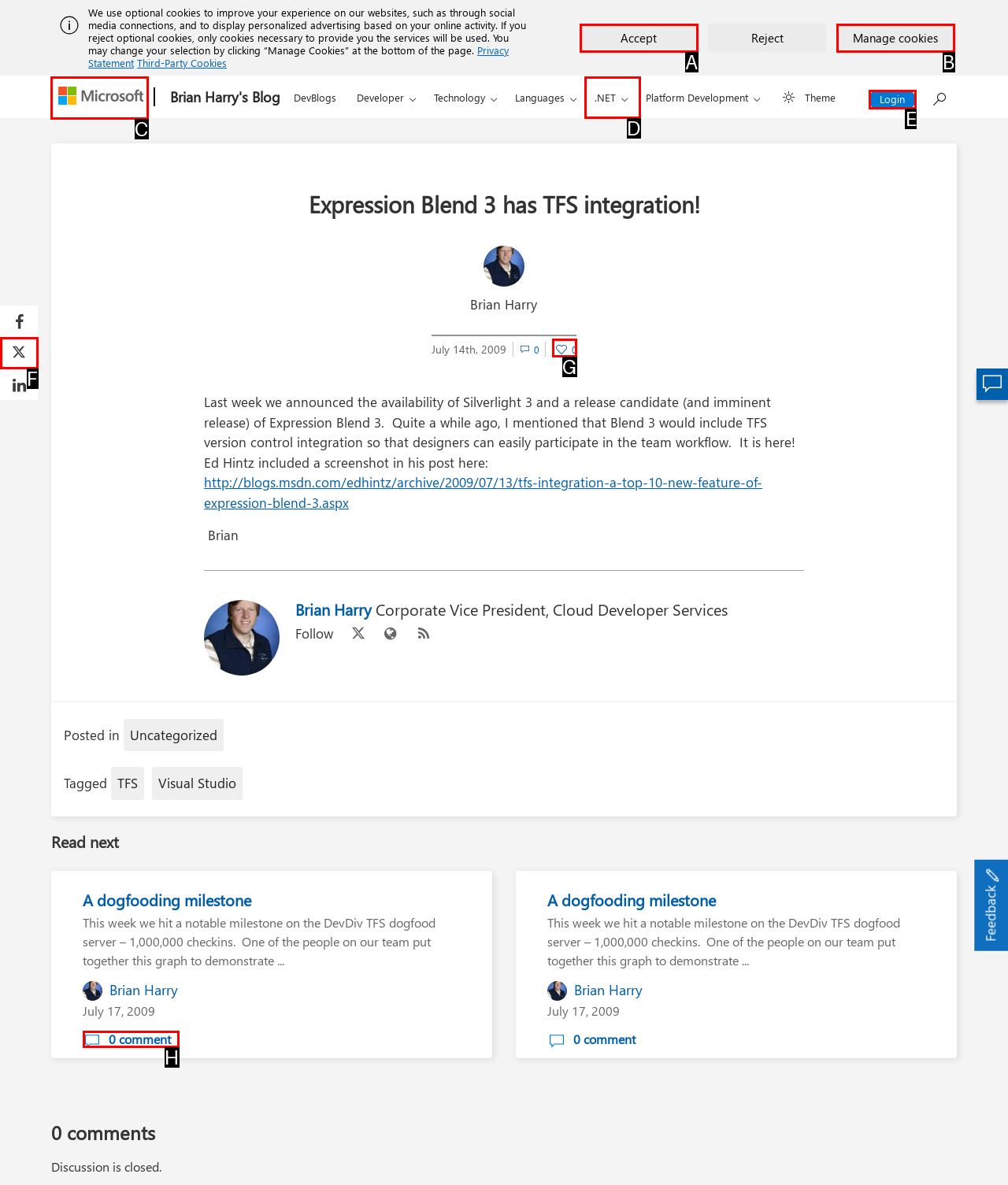Identify the letter of the UI element needed to carry out the task: Click the 'Login' button
Reply with the letter of the chosen option.

E